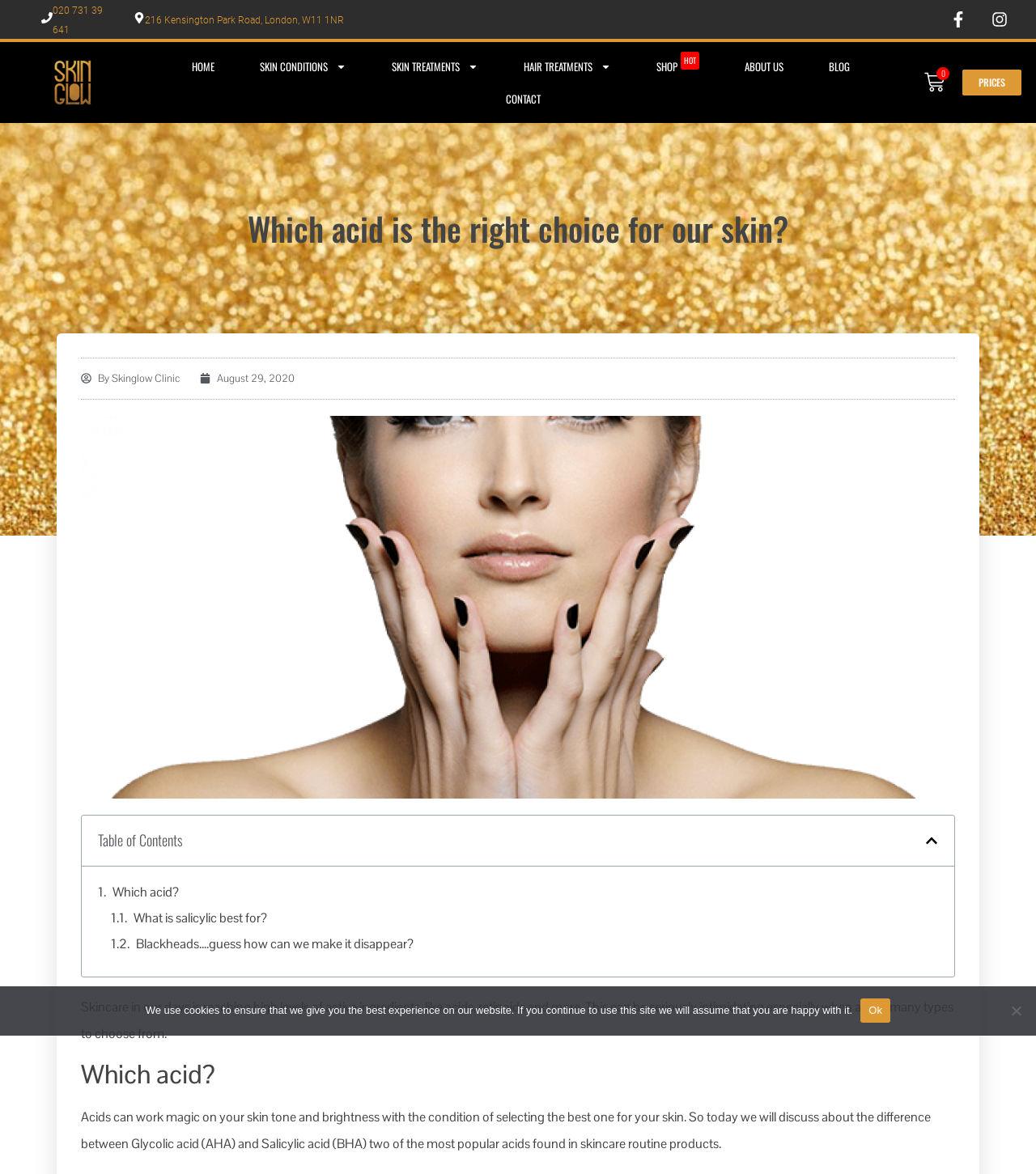Please identify the bounding box coordinates of the area that needs to be clicked to follow this instruction: "Read the BLOG posts".

[0.78, 0.043, 0.84, 0.07]